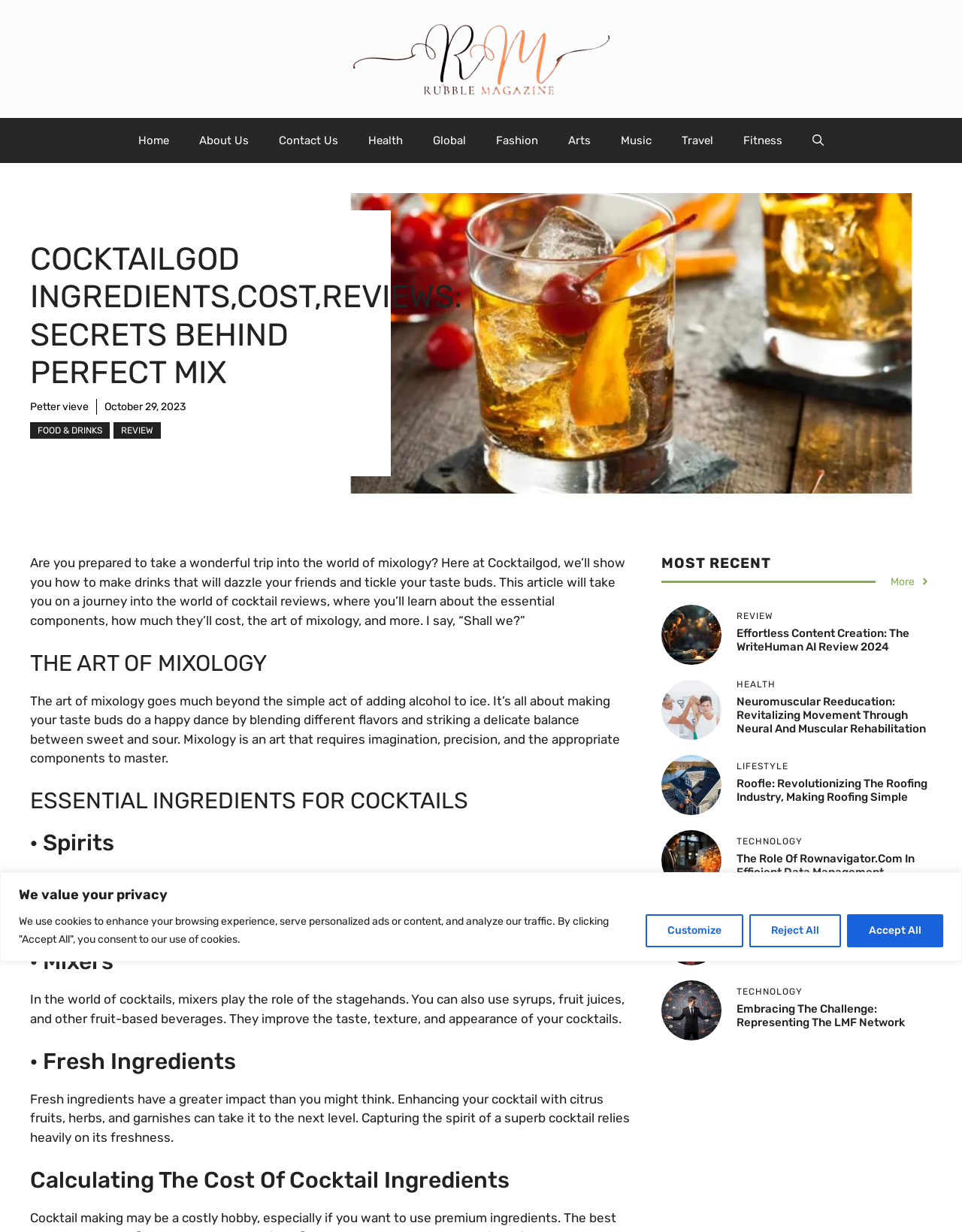How many categories are listed in the primary navigation?
Craft a detailed and extensive response to the question.

The primary navigation section has links to 'Home', 'About Us', 'Contact Us', 'Health', 'Global', 'Fashion', 'Arts', 'Music', and 'Travel', which are 9 categories in total.